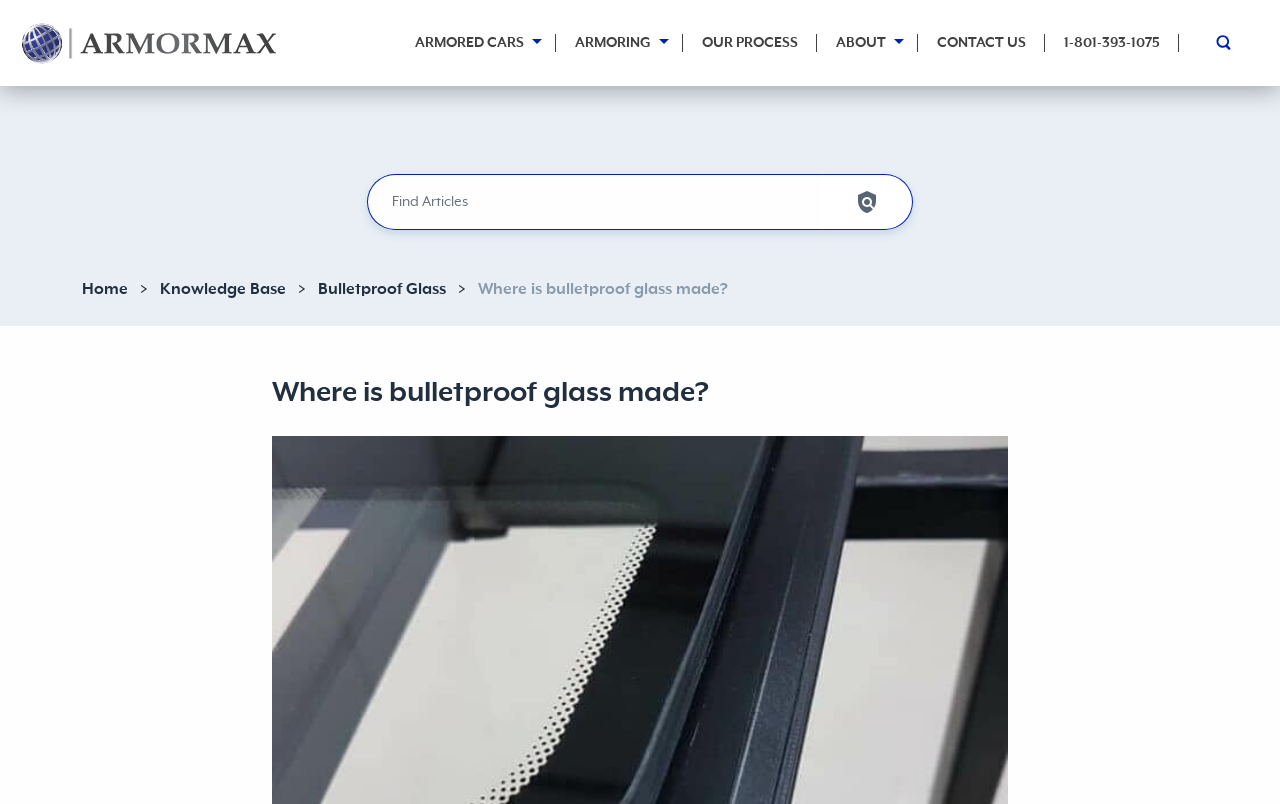Explain the features and main sections of the webpage comprehensively.

The webpage appears to be about Armormax, a company that specializes in custom-made bulletproof glass. At the top left corner, there is a logo of Armormax, which is an image linked to the company's homepage. Next to the logo, there is a link to the company's name, "Armormax".

Below the logo, there is a navigation menu with several links, including "ARMORED CARS", "ARMORING", "OUR PROCESS", "ABOUT", and "CONTACT US". These links are aligned horizontally and take up a significant portion of the top section of the page.

On the top right corner, there is a search bar with a textbox labeled "Find Articles" and a search button. The search bar is accompanied by a small image of a magnifying glass.

Below the navigation menu, there is a section with a heading that reads "Where is bulletproof glass made?" in a larger font size. This heading is centered on the page.

On the left side of the page, there are several links, including "Home", "Knowledge Base", and "Bulletproof Glass". These links are aligned vertically and are positioned below the navigation menu.

The webpage also features a button with an image on it, located at the top right corner, but its purpose is unclear. Additionally, there is a phone number "1-801-393-1075" displayed as a link on the page.

Overall, the webpage appears to be a informational page about Armormax and its products, with a focus on bulletproof glass.